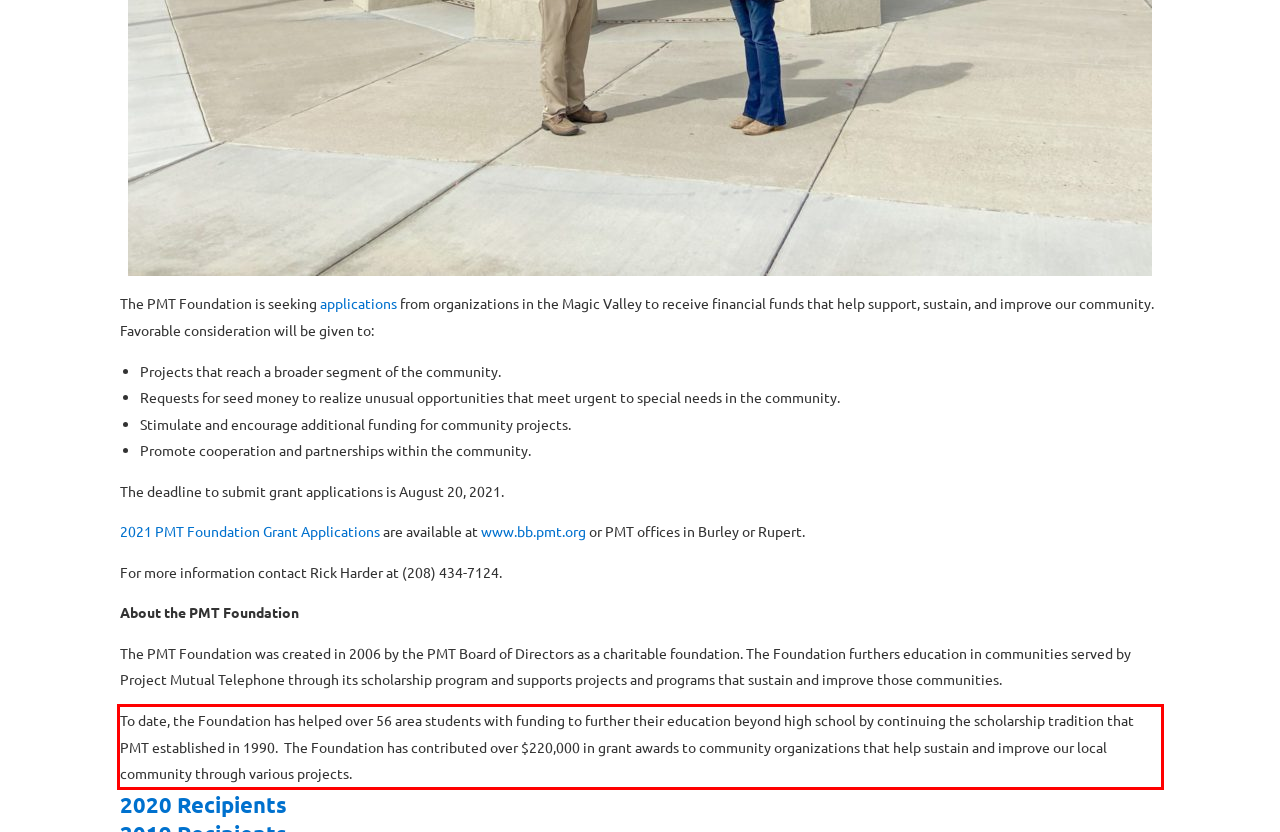Please examine the screenshot of the webpage and read the text present within the red rectangle bounding box.

To date, the Foundation has helped over 56 area students with funding to further their education beyond high school by continuing the scholarship tradition that PMT established in 1990. The Foundation has contributed over $220,000 in grant awards to community organizations that help sustain and improve our local community through various projects.